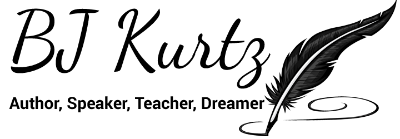What does the stylized feather symbolize?
Using the image as a reference, answer with just one word or a short phrase.

Creativity and writing